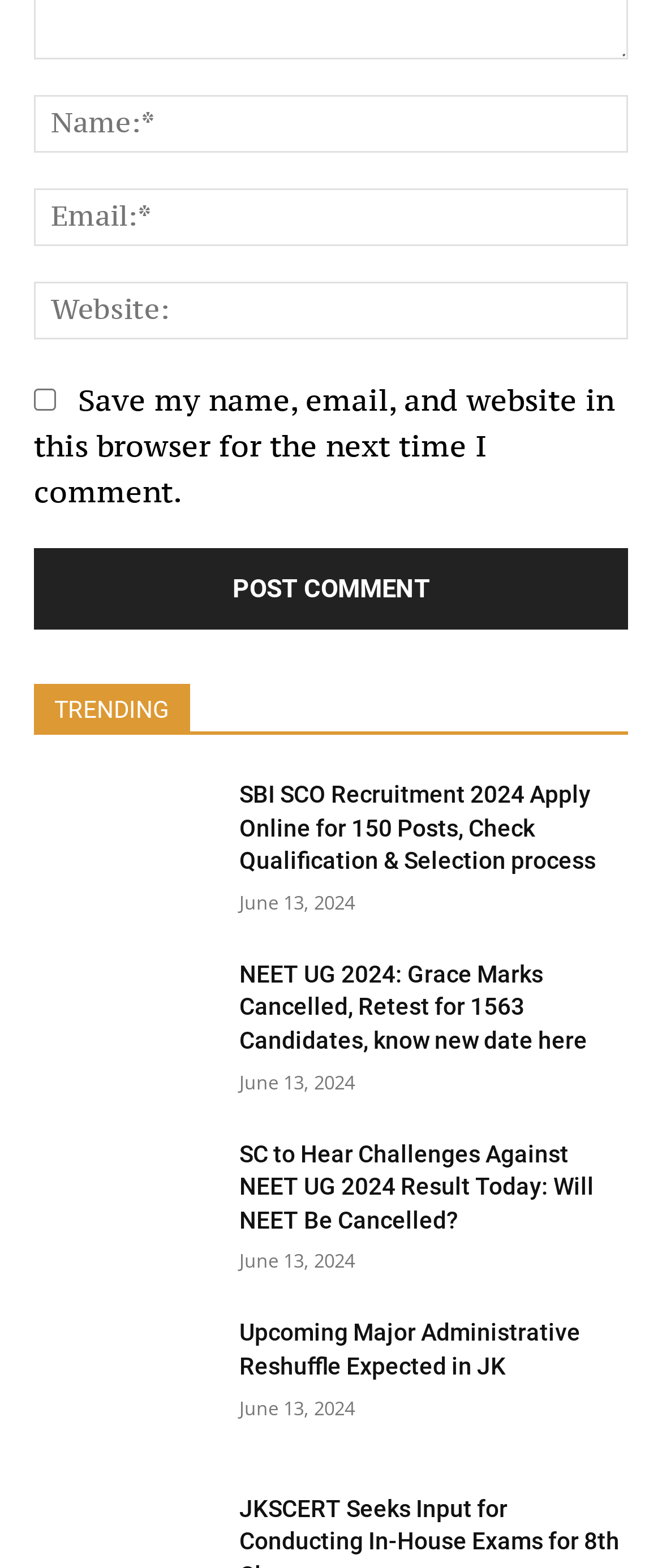Highlight the bounding box coordinates of the element that should be clicked to carry out the following instruction: "Visit the link about Upcoming Major Administrative Reshuffle Expected in JK". The coordinates must be given as four float numbers ranging from 0 to 1, i.e., [left, top, right, bottom].

[0.051, 0.84, 0.321, 0.92]